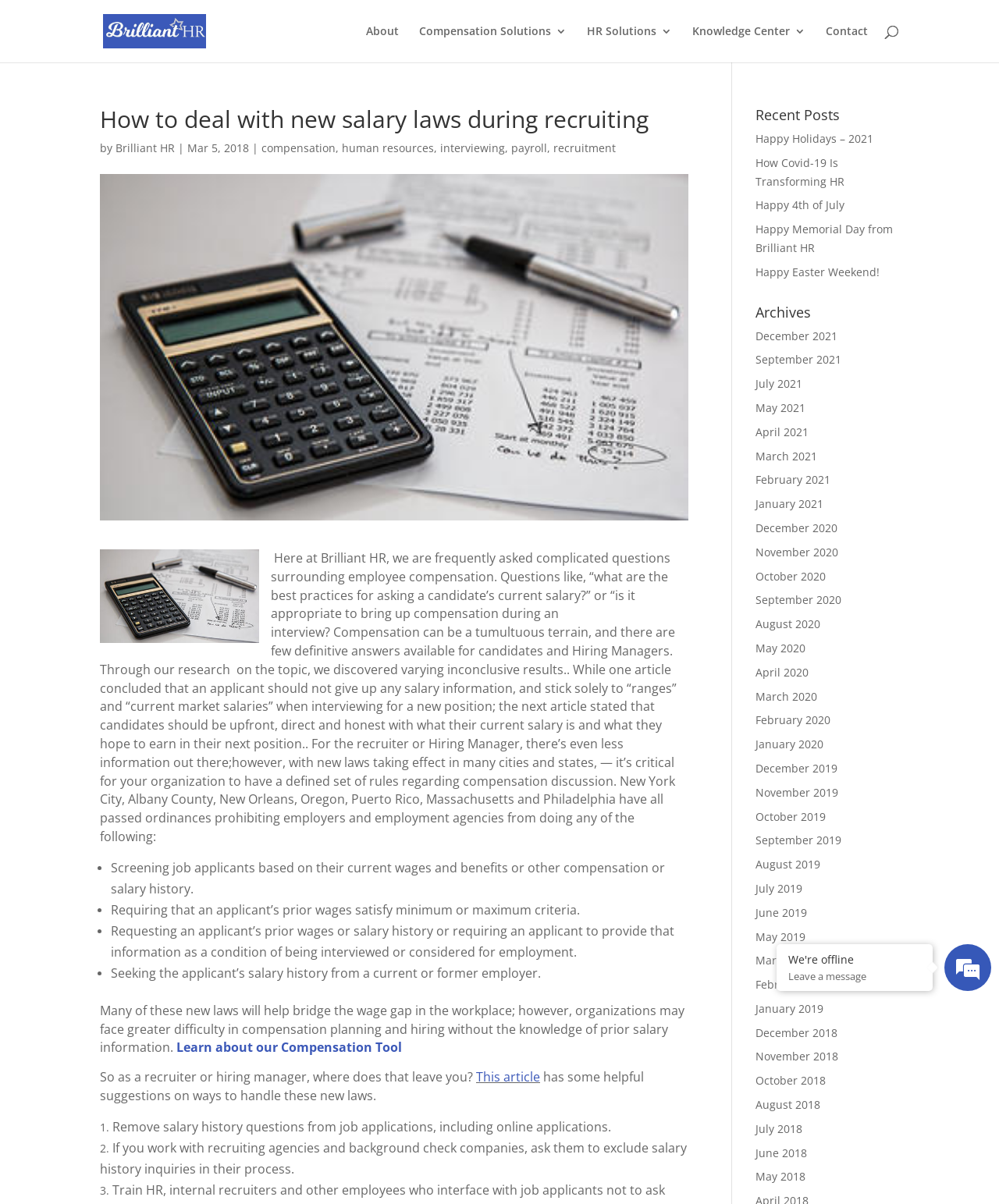What is the purpose of the article?
Please provide a single word or phrase answer based on the image.

To provide guidance on new salary laws